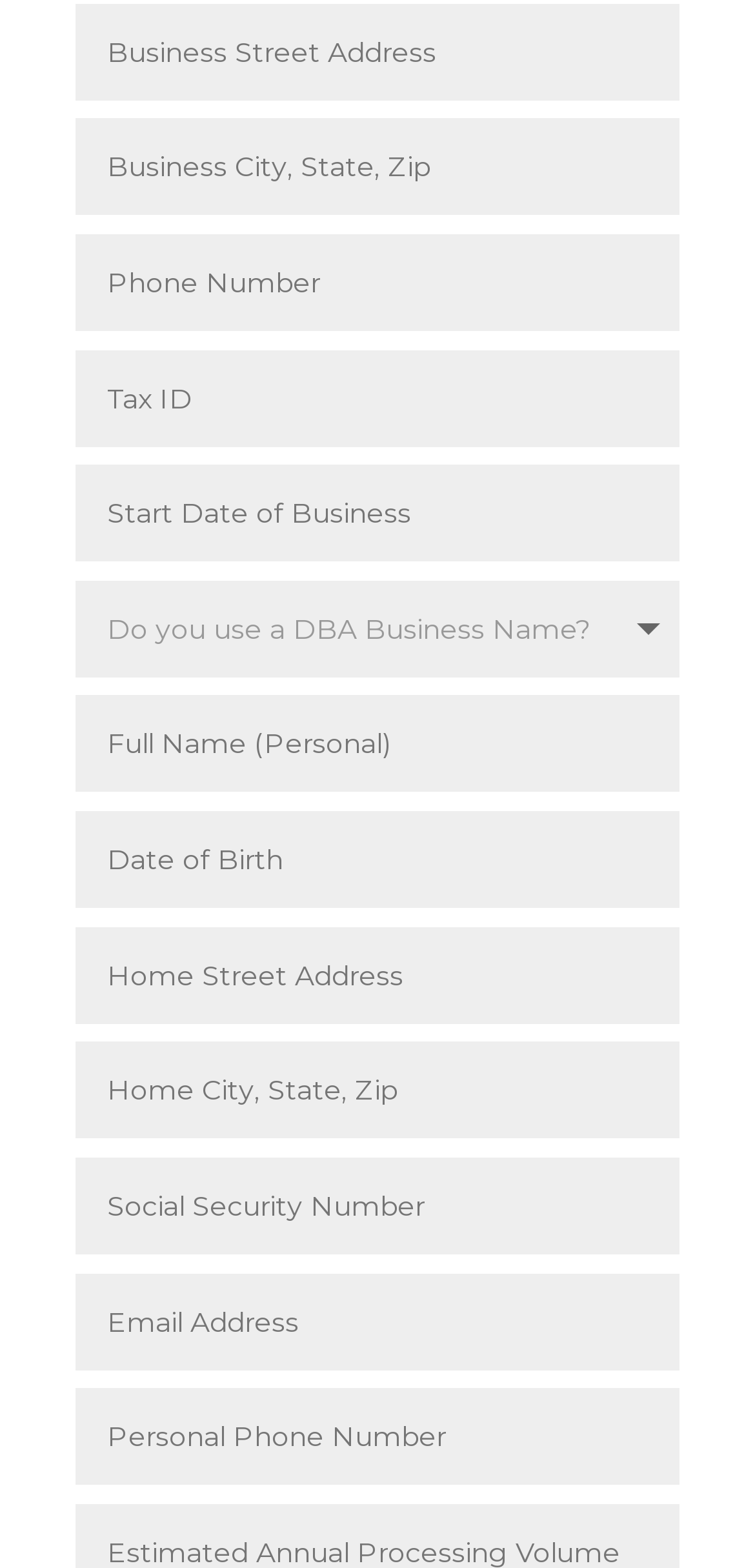Bounding box coordinates are specified in the format (top-left x, top-left y, bottom-right x, bottom-right y). All values are floating point numbers bounded between 0 and 1. Please provide the bounding box coordinate of the region this sentence describes: name="et_pb_contact_business_city,state,_zip_0" placeholder="Business City, State, Zip"

[0.101, 0.076, 0.9, 0.137]